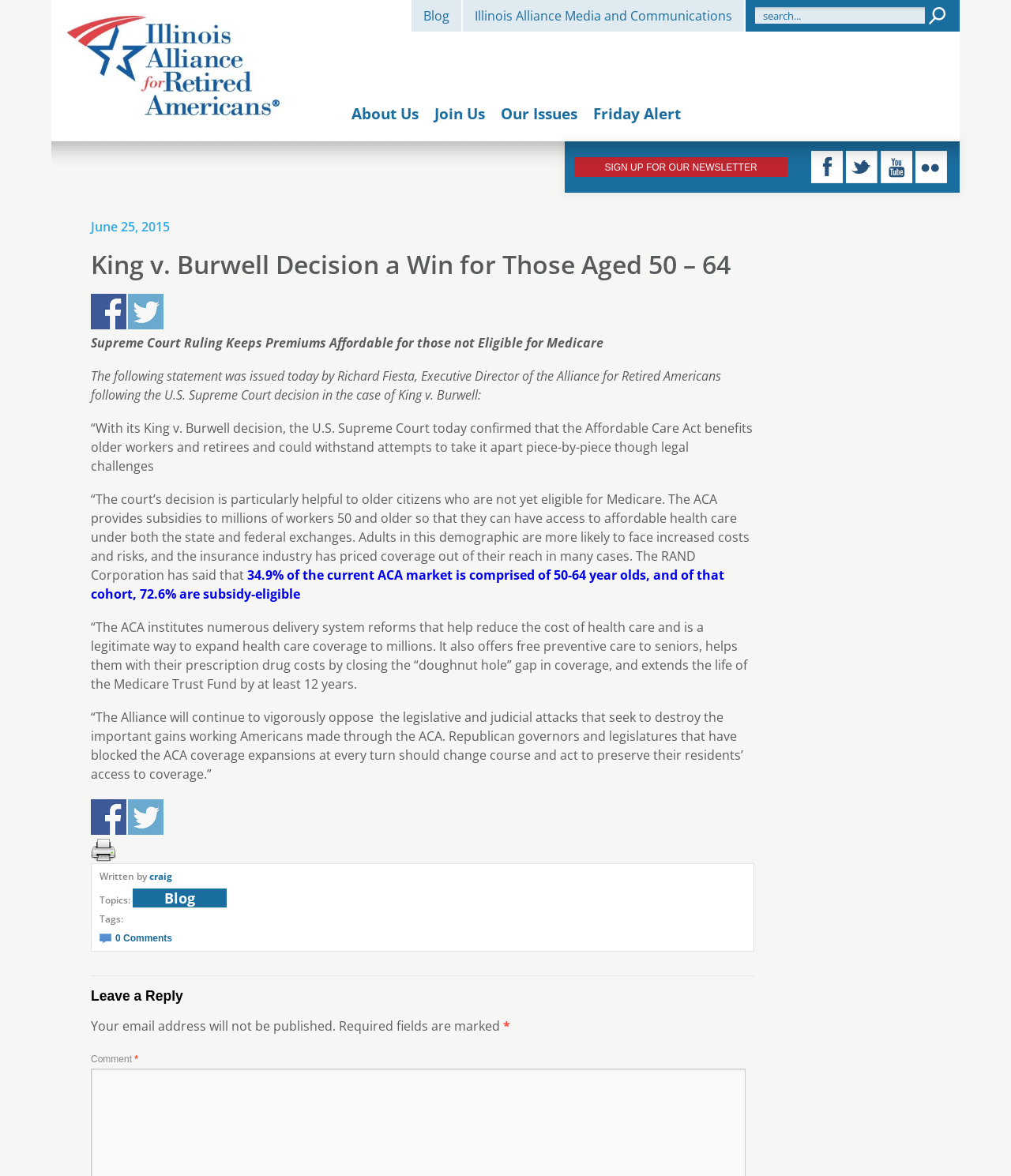Please provide a short answer using a single word or phrase for the question:
Who is the Executive Director of the Alliance for Retired Americans?

Richard Fiesta